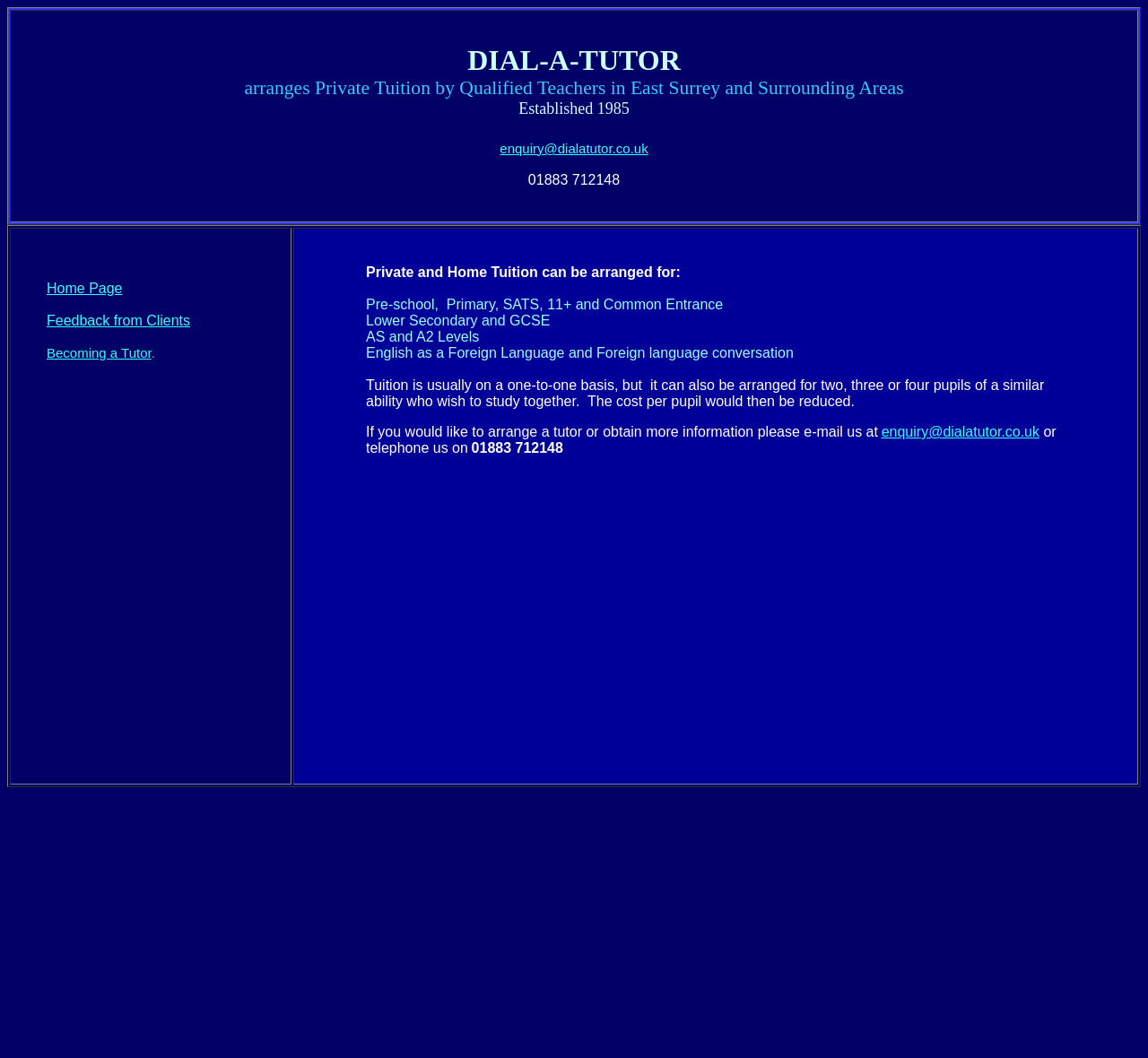In which areas does Dial-a-Tutor arrange tuition?
Answer the question with a detailed explanation, including all necessary information.

I found the areas of tuition by looking at the header element that contains the introduction to Dial-a-Tutor. It is mentioned that Dial-a-Tutor arranges tuition in East Surrey and surrounding areas, including Oxted, Caterham, Lingfield, East Grinstead, Redhill, Reigate, Tatsfield, Westerham, Biggin Hill, Warlingham, Woldingham, and Tandridge.